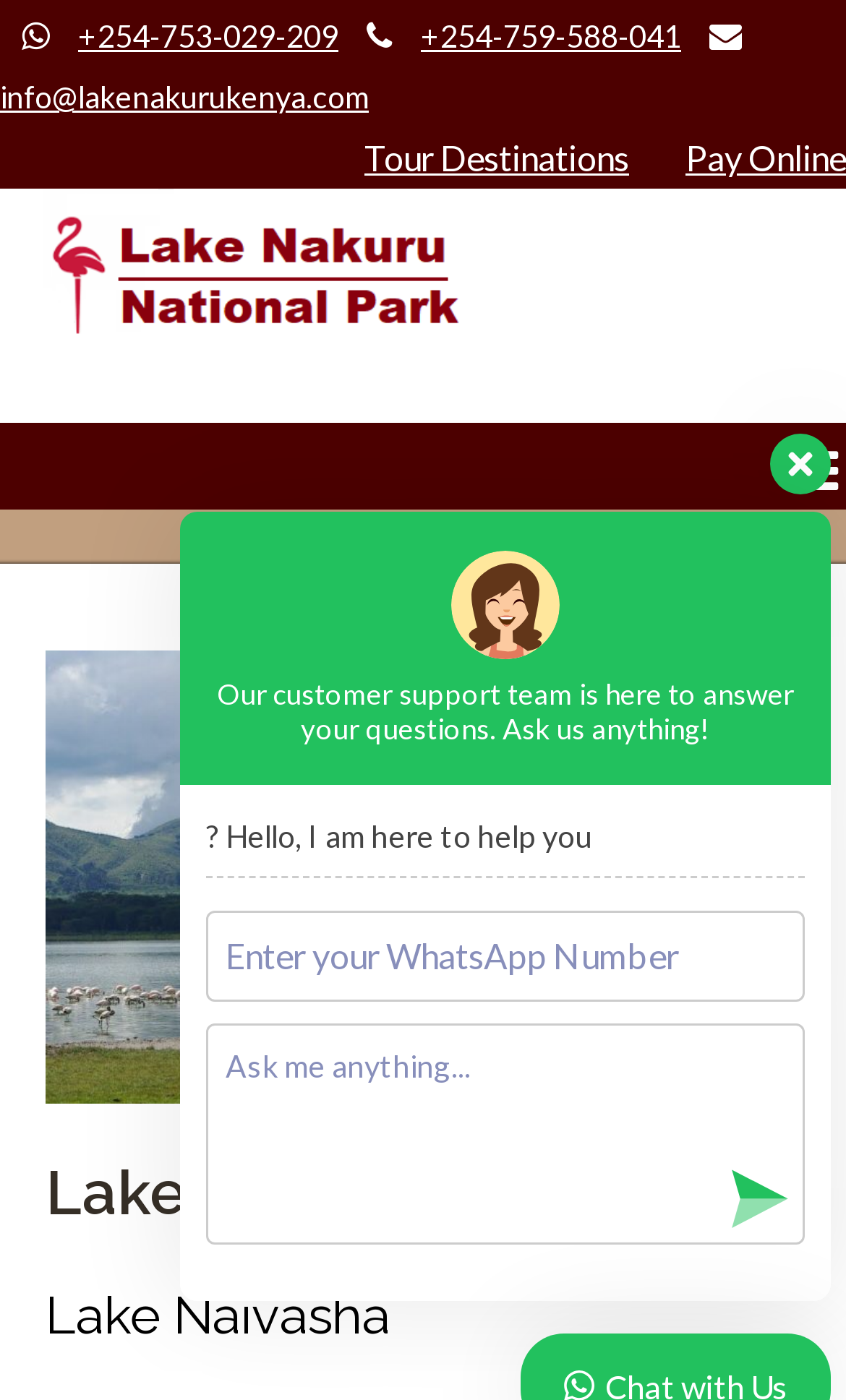What is the email address for customer inquiries?
Using the visual information from the image, give a one-word or short-phrase answer.

info@lakenakurukenya.com